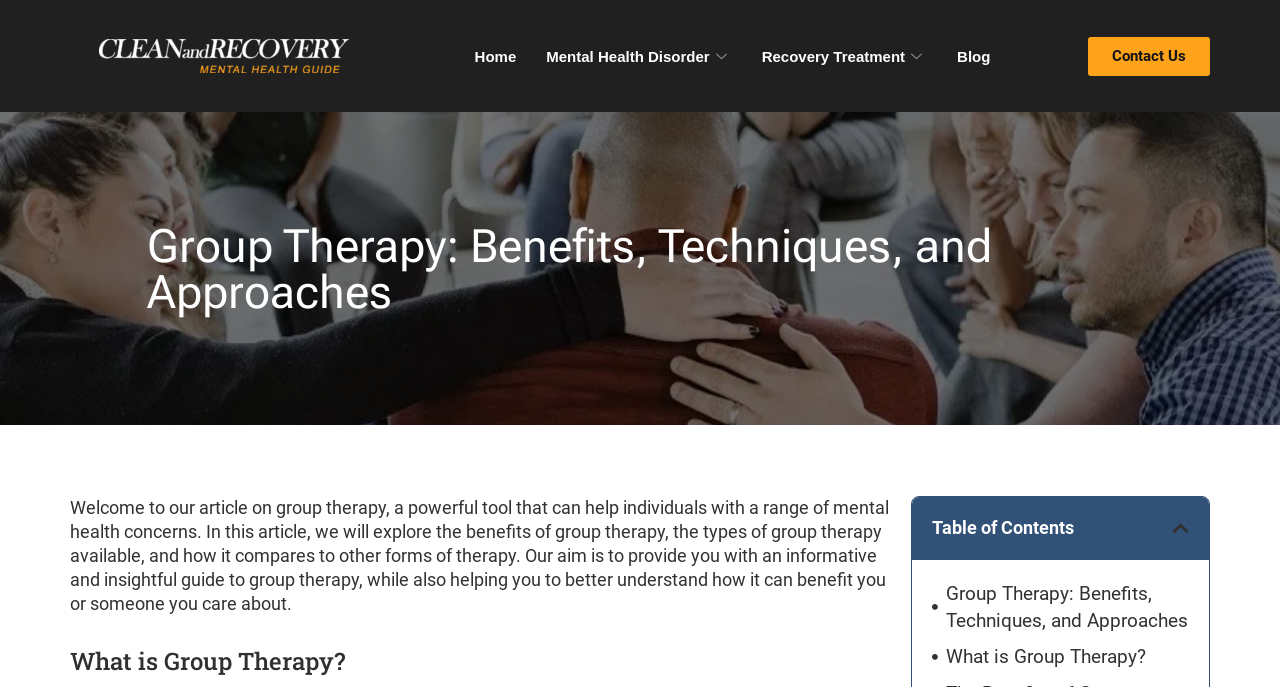Please identify the bounding box coordinates of the clickable element to fulfill the following instruction: "learn what is group therapy". The coordinates should be four float numbers between 0 and 1, i.e., [left, top, right, bottom].

[0.739, 0.936, 0.895, 0.975]